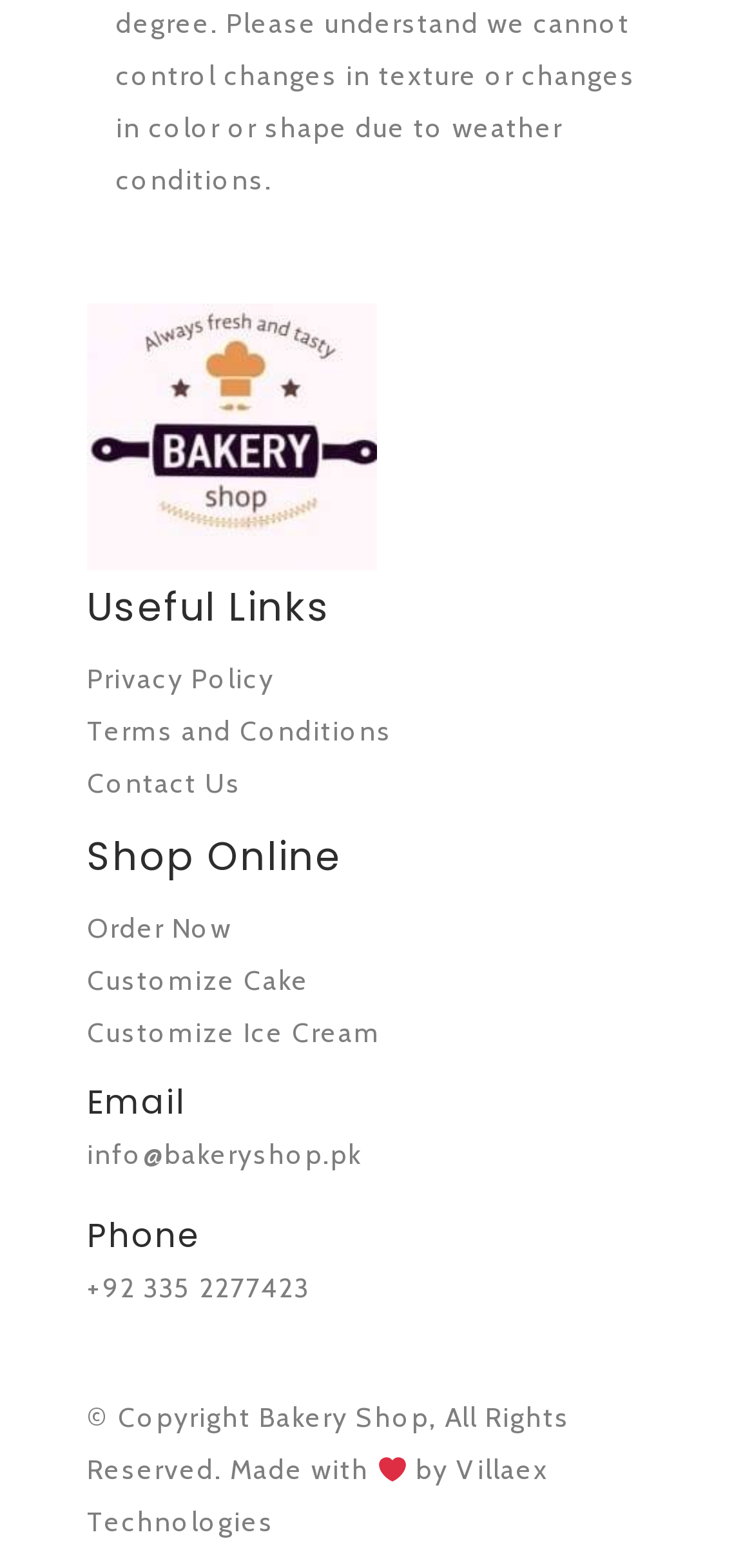Determine the bounding box for the HTML element described here: "Villaex Technologies". The coordinates should be given as [left, top, right, bottom] with each number being a float between 0 and 1.

[0.115, 0.926, 0.728, 0.982]